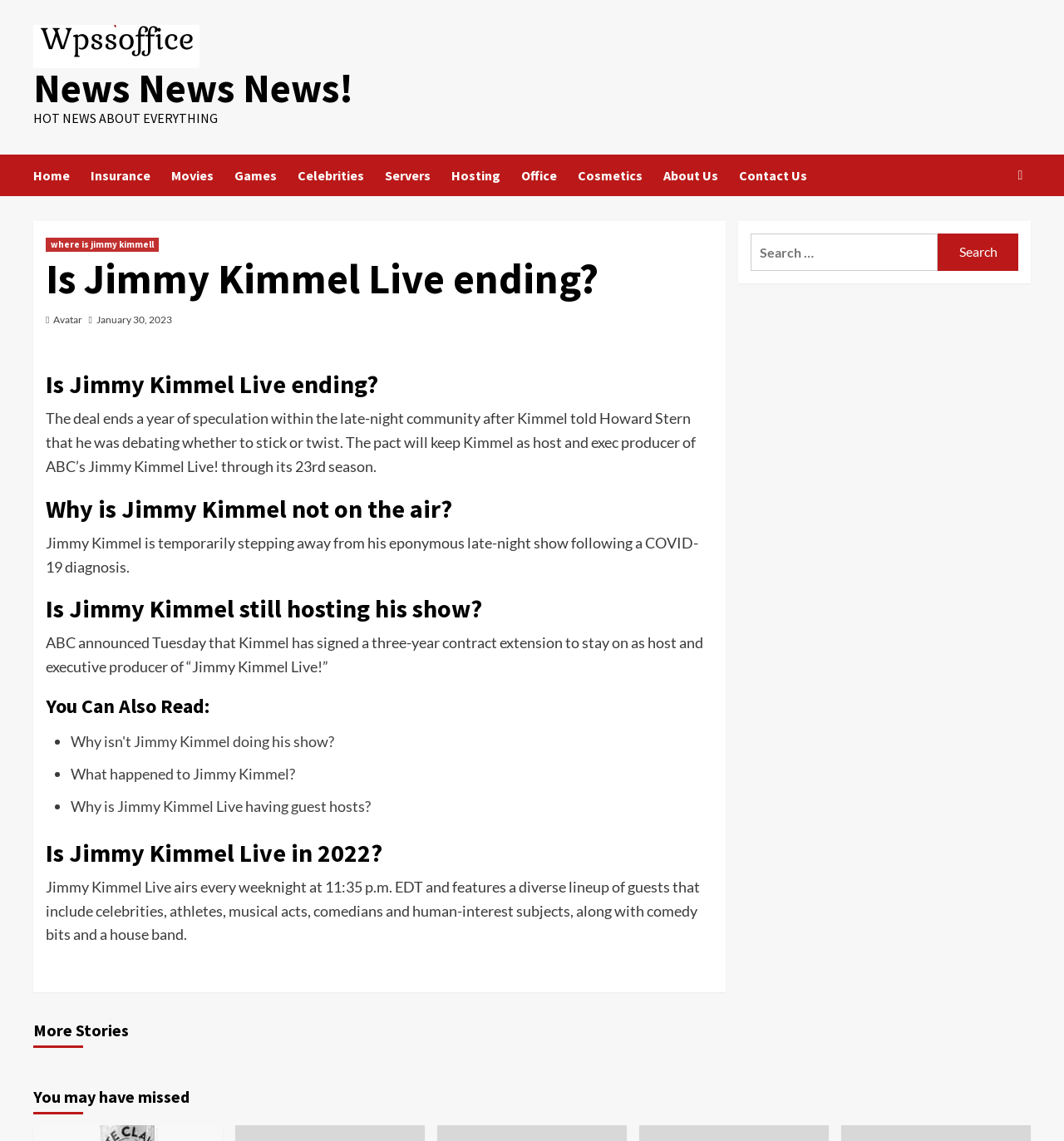Extract the main title from the webpage.

Is Jimmy Kimmel Live ending?